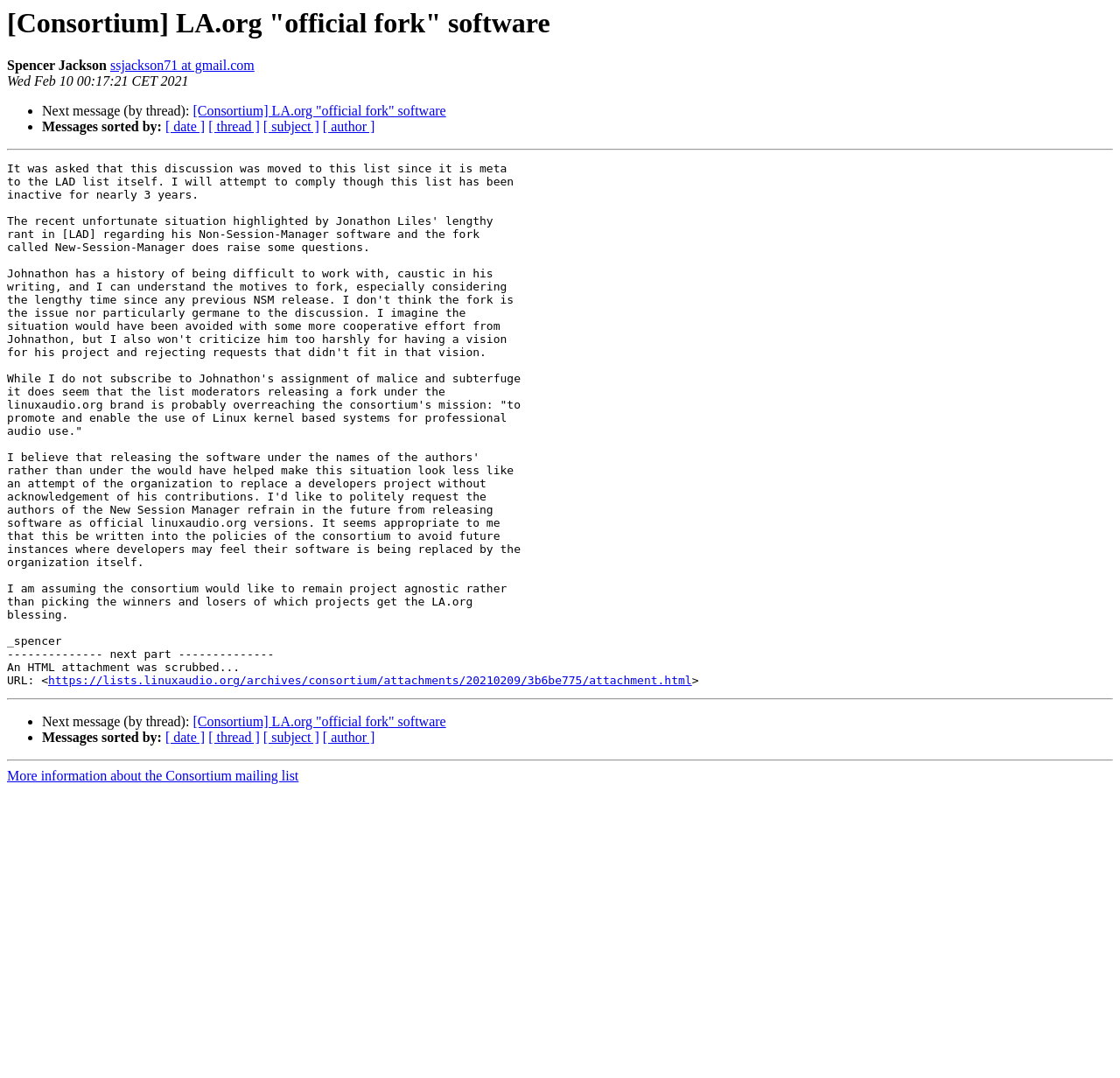Please respond to the question using a single word or phrase:
What is the attachment in the message?

An HTML attachment